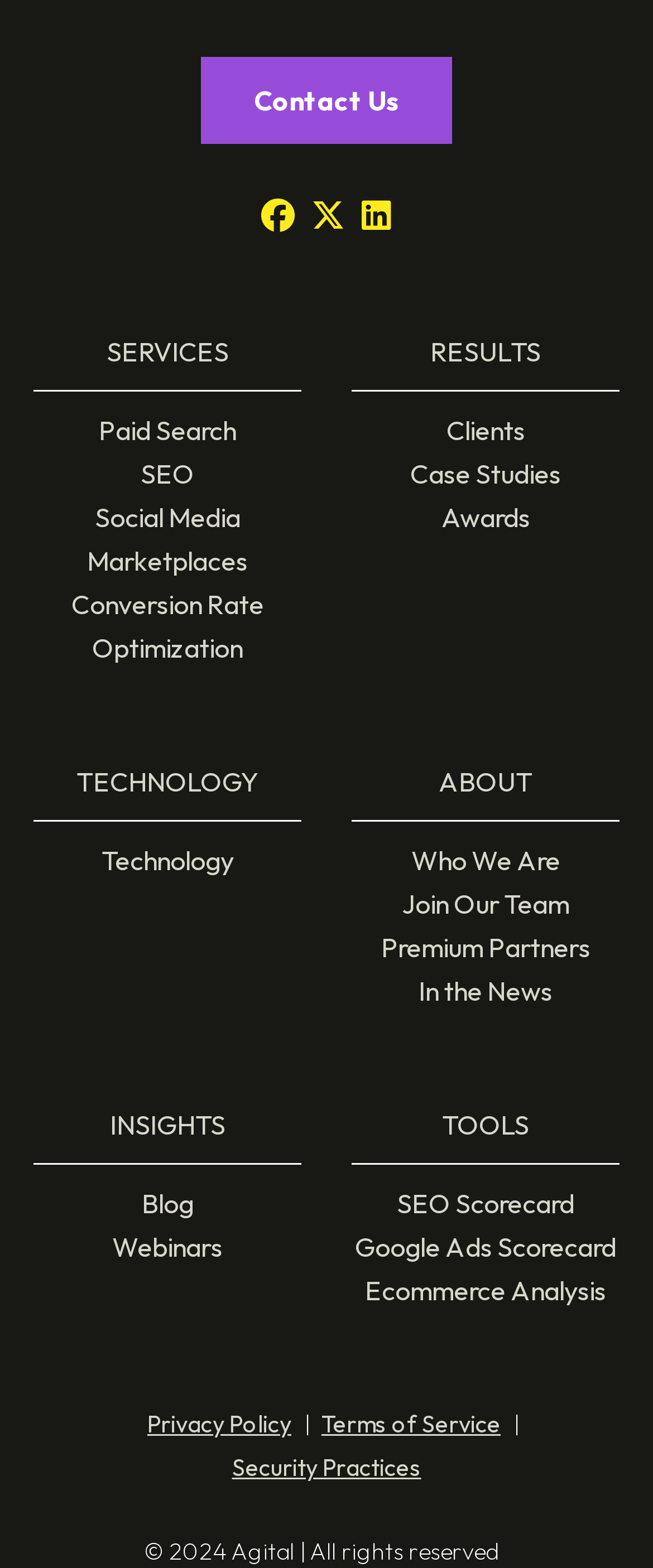Provide the bounding box coordinates for the area that should be clicked to complete the instruction: "Learn about the luxury brand of Nissan".

None